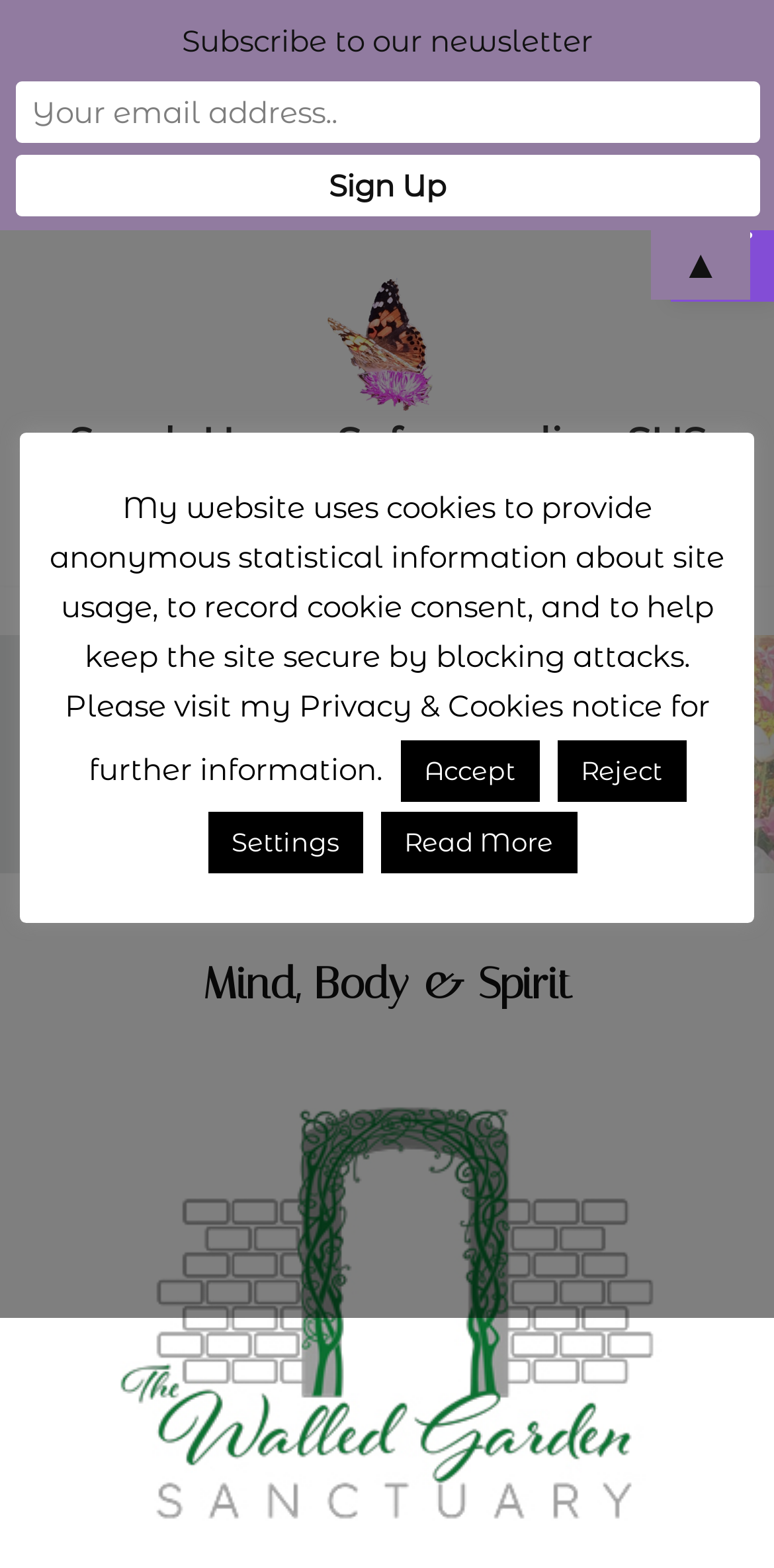Please identify the bounding box coordinates of the element on the webpage that should be clicked to follow this instruction: "Visit Sarah Henry Safeguarding SHS". The bounding box coordinates should be given as four float numbers between 0 and 1, formatted as [left, top, right, bottom].

[0.088, 0.177, 0.912, 0.303]